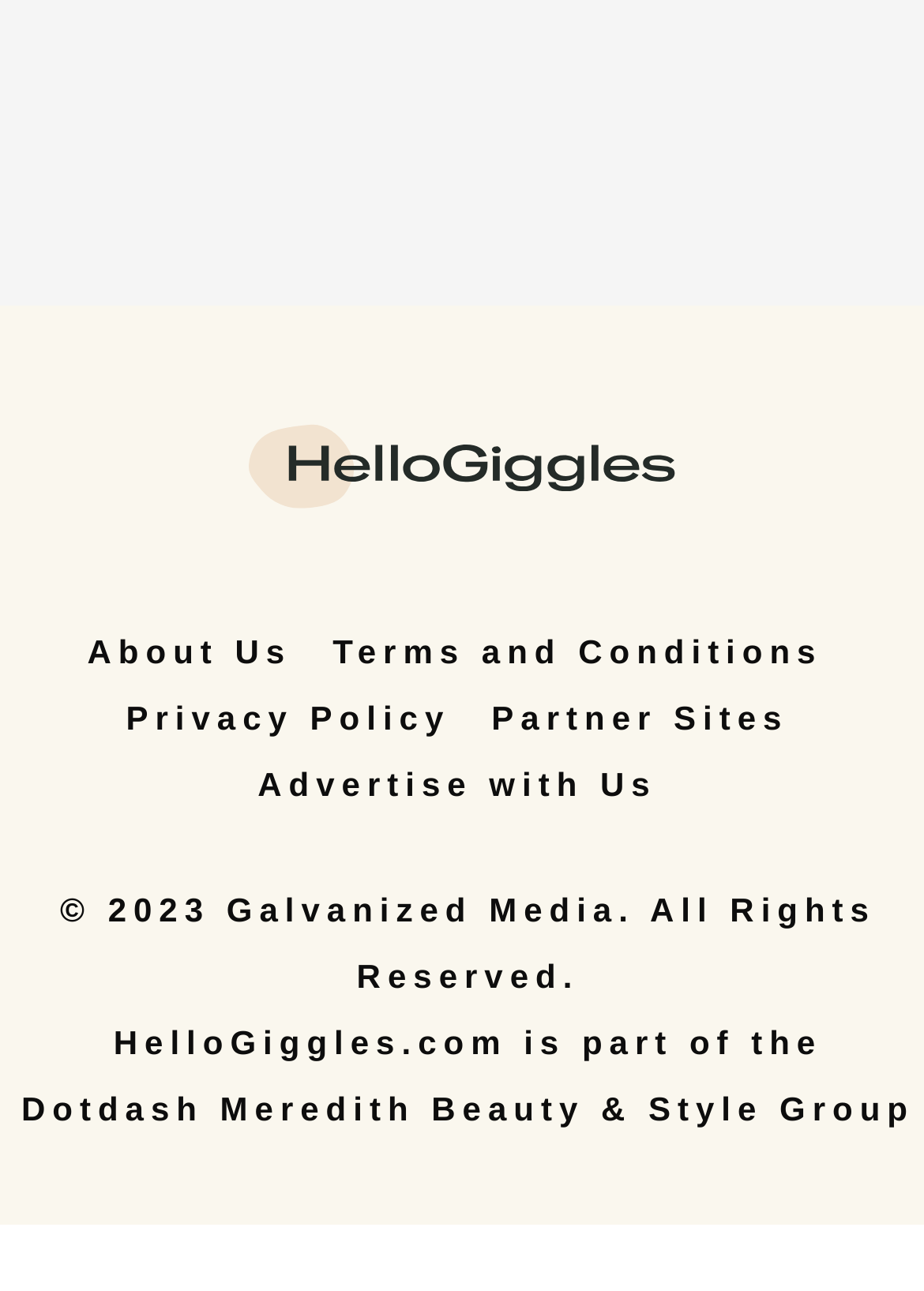Using the format (top-left x, top-left y, bottom-right x, bottom-right y), provide the bounding box coordinates for the described UI element. All values should be floating point numbers between 0 and 1: title="HelloGiggles"

[0.269, 0.423, 0.731, 0.451]